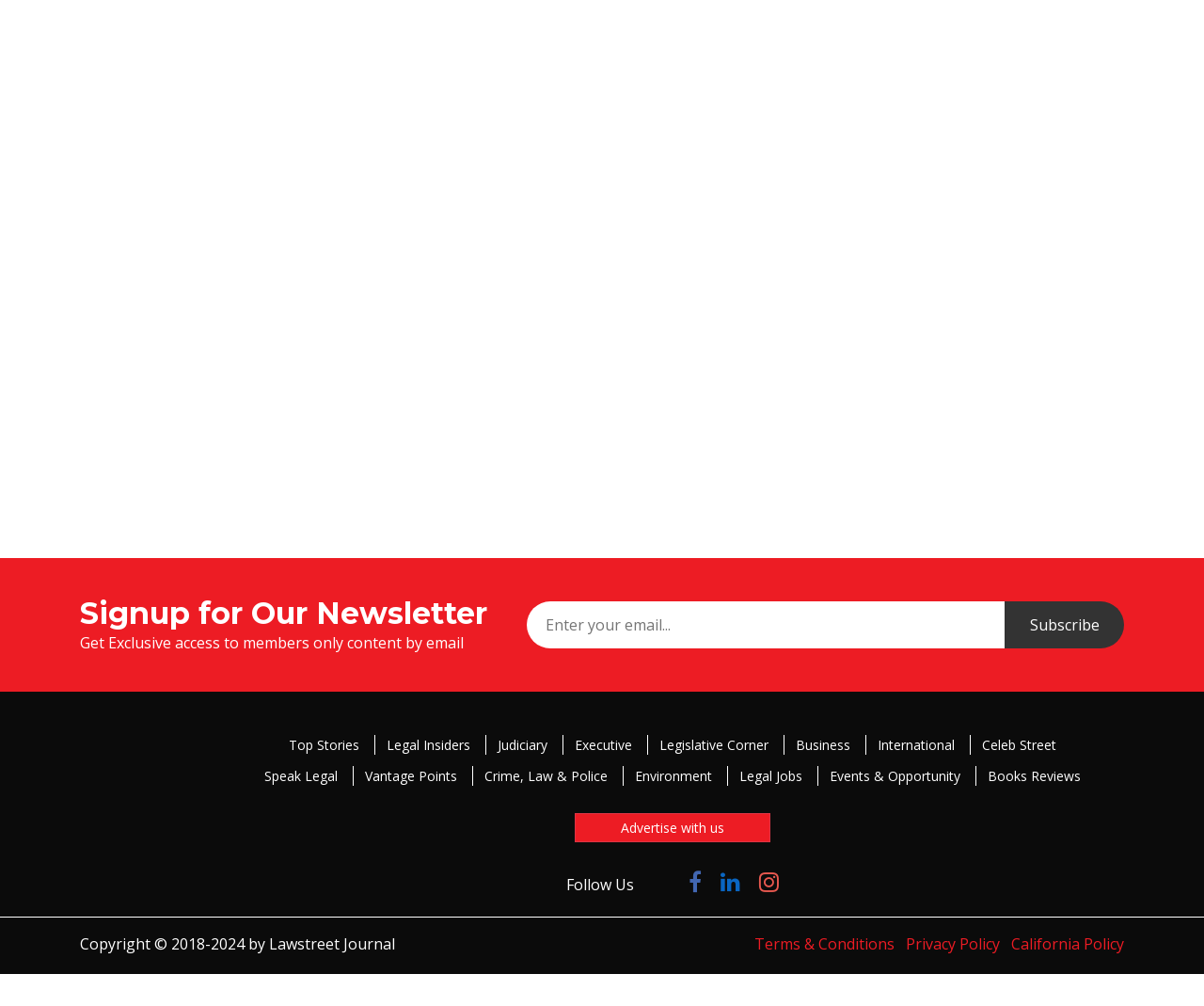Highlight the bounding box coordinates of the element you need to click to perform the following instruction: "Enter email address."

[0.438, 0.598, 0.834, 0.645]